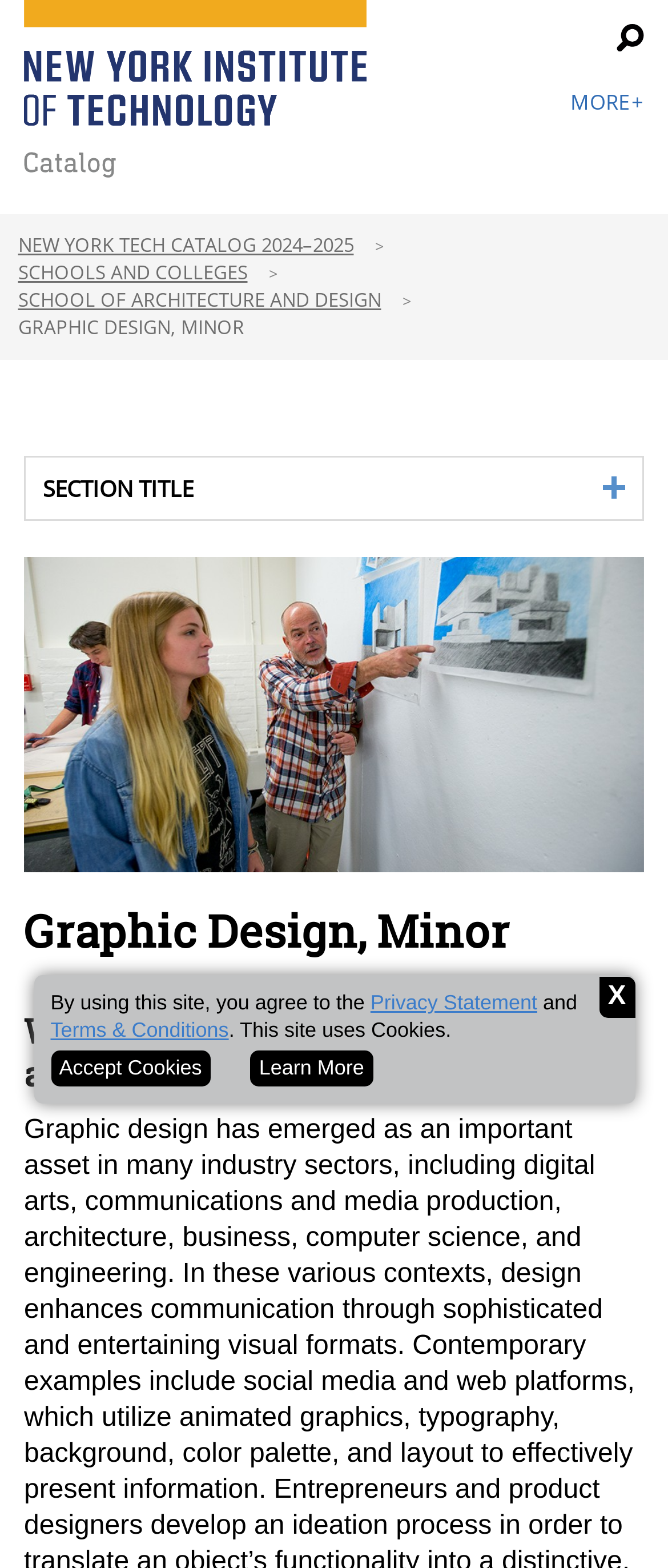Respond to the question below with a single word or phrase:
How many links are present in the top navigation bar?

4